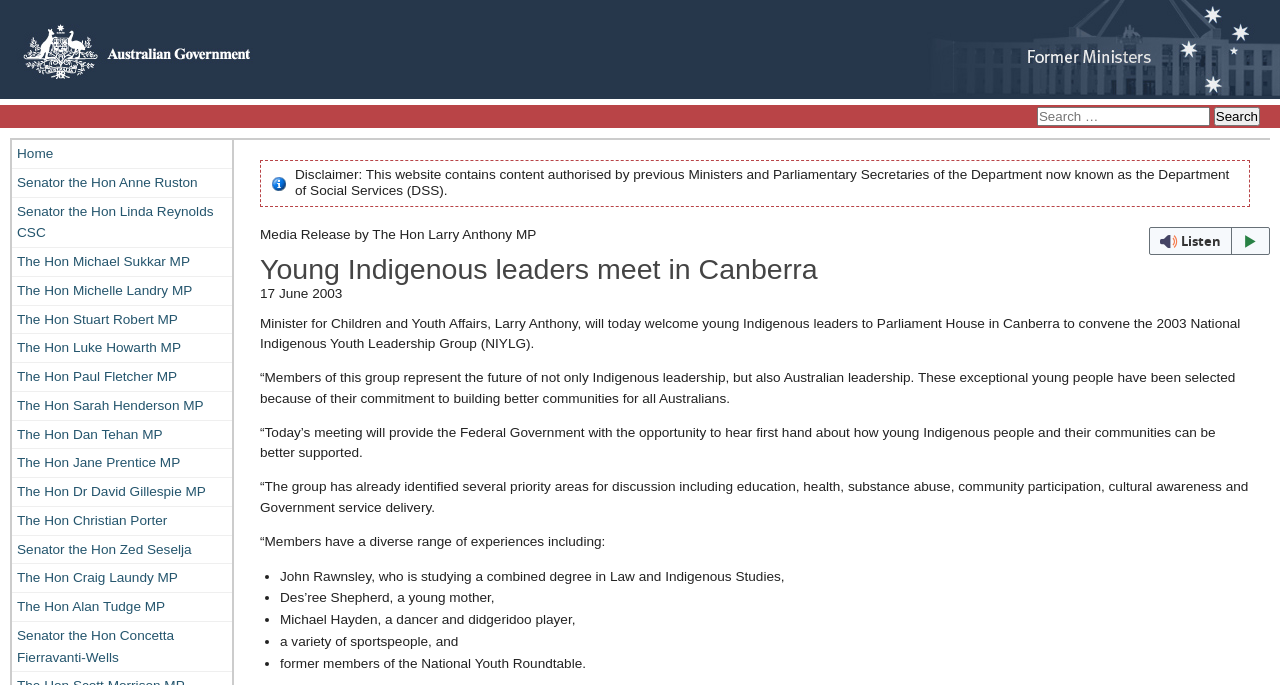Please identify the bounding box coordinates of the element's region that needs to be clicked to fulfill the following instruction: "Click on the Home link". The bounding box coordinates should consist of four float numbers between 0 and 1, i.e., [left, top, right, bottom].

[0.009, 0.204, 0.181, 0.245]